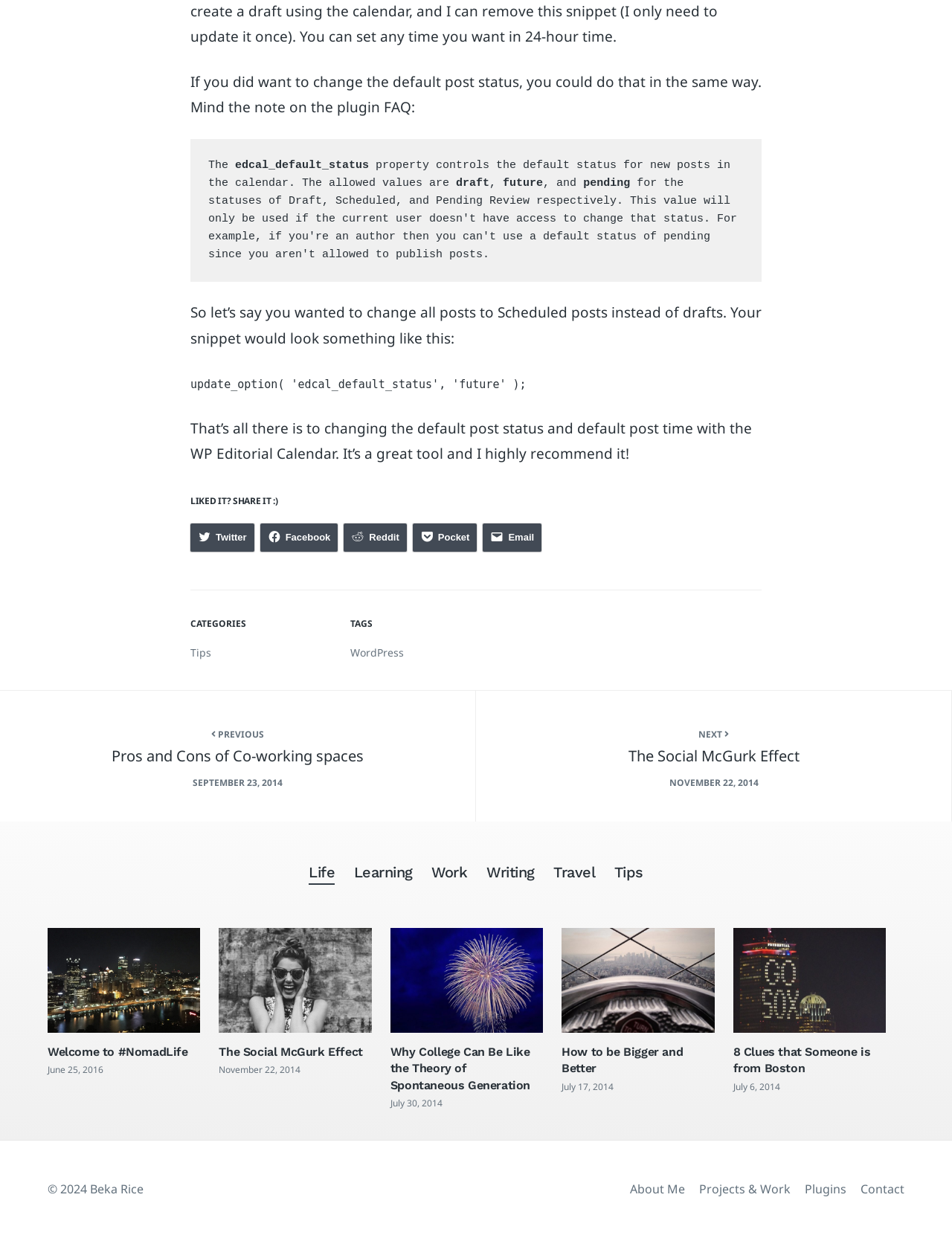How many articles are listed in the 'Welcome to #NomadLife' section?
Based on the image, please offer an in-depth response to the question.

There are 4 articles listed in the 'Welcome to #NomadLife' section, which are 'The Social McGurk Effect', 'Why College Can Be Like the Theory of Spontaneous Generation', 'How to be Bigger and Better', and '8 Clues that Someone is from Boston'.